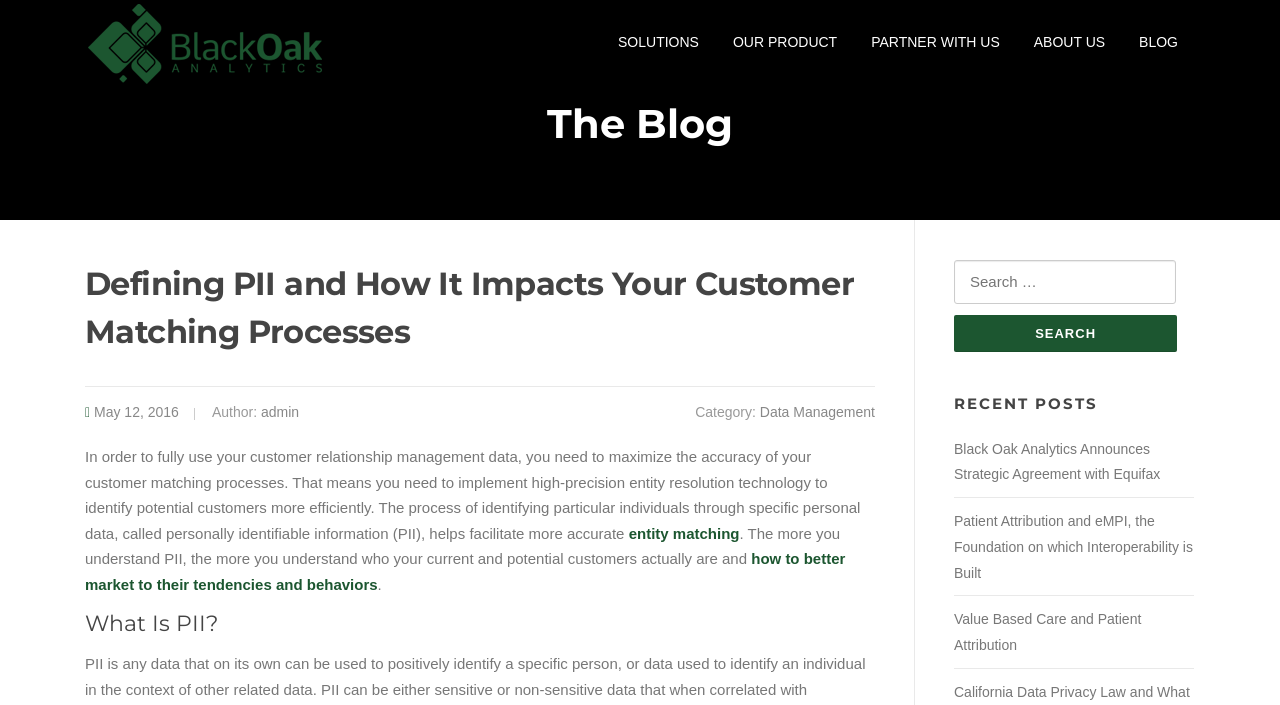Determine the bounding box coordinates of the clickable element to achieve the following action: 'Learn more about entity matching'. Provide the coordinates as four float values between 0 and 1, formatted as [left, top, right, bottom].

[0.491, 0.744, 0.578, 0.769]